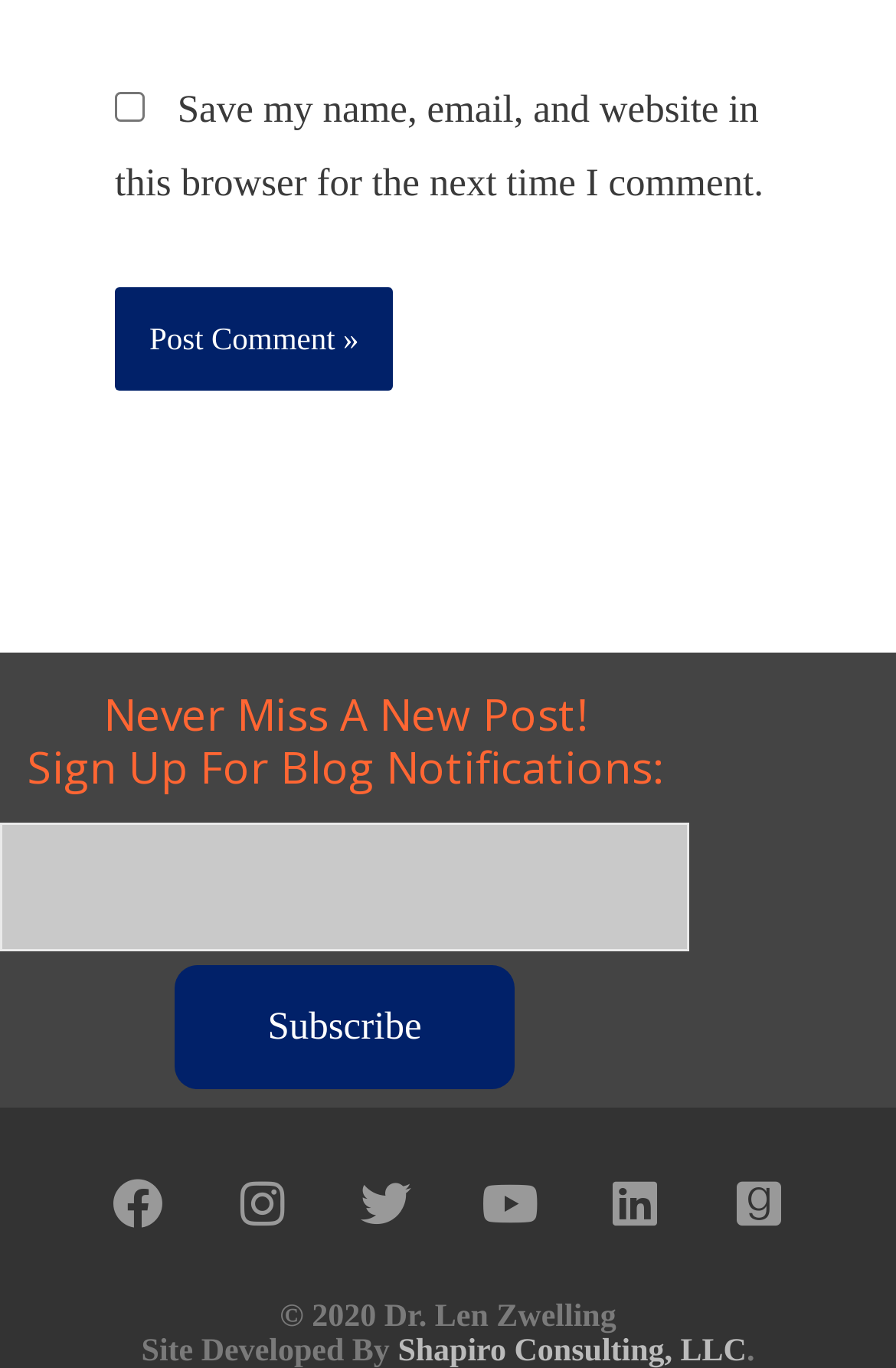Determine the coordinates of the bounding box that should be clicked to complete the instruction: "Enter email address". The coordinates should be represented by four float numbers between 0 and 1: [left, top, right, bottom].

[0.0, 0.601, 0.769, 0.695]